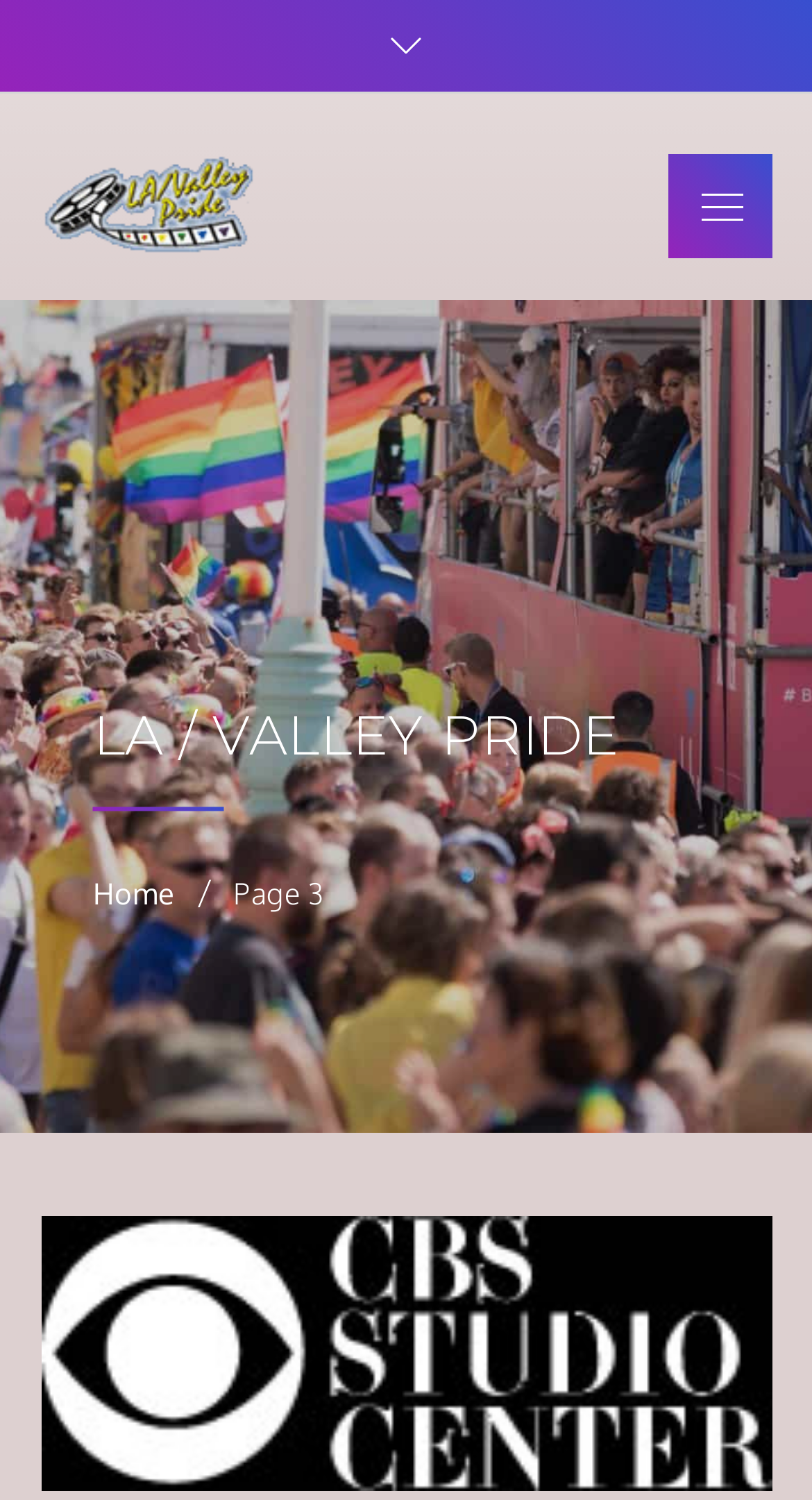What is the name of the website?
Can you provide an in-depth and detailed response to the question?

I determined the answer by looking at the heading element with the text 'LA Valley Pride Website' which is likely to be the name of the website.